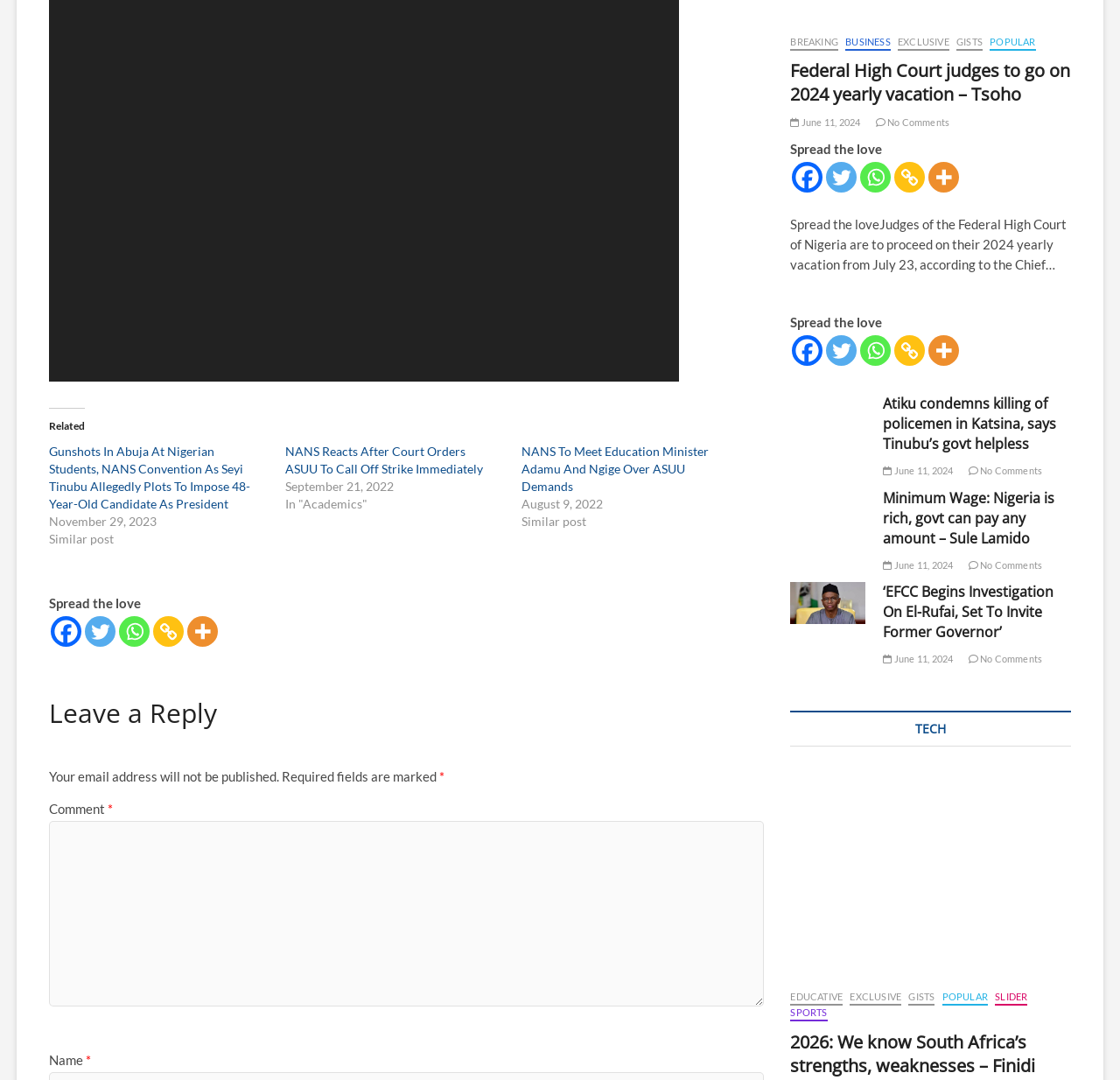Please identify the bounding box coordinates of the area that needs to be clicked to follow this instruction: "Read the related post".

[0.044, 0.411, 0.224, 0.473]